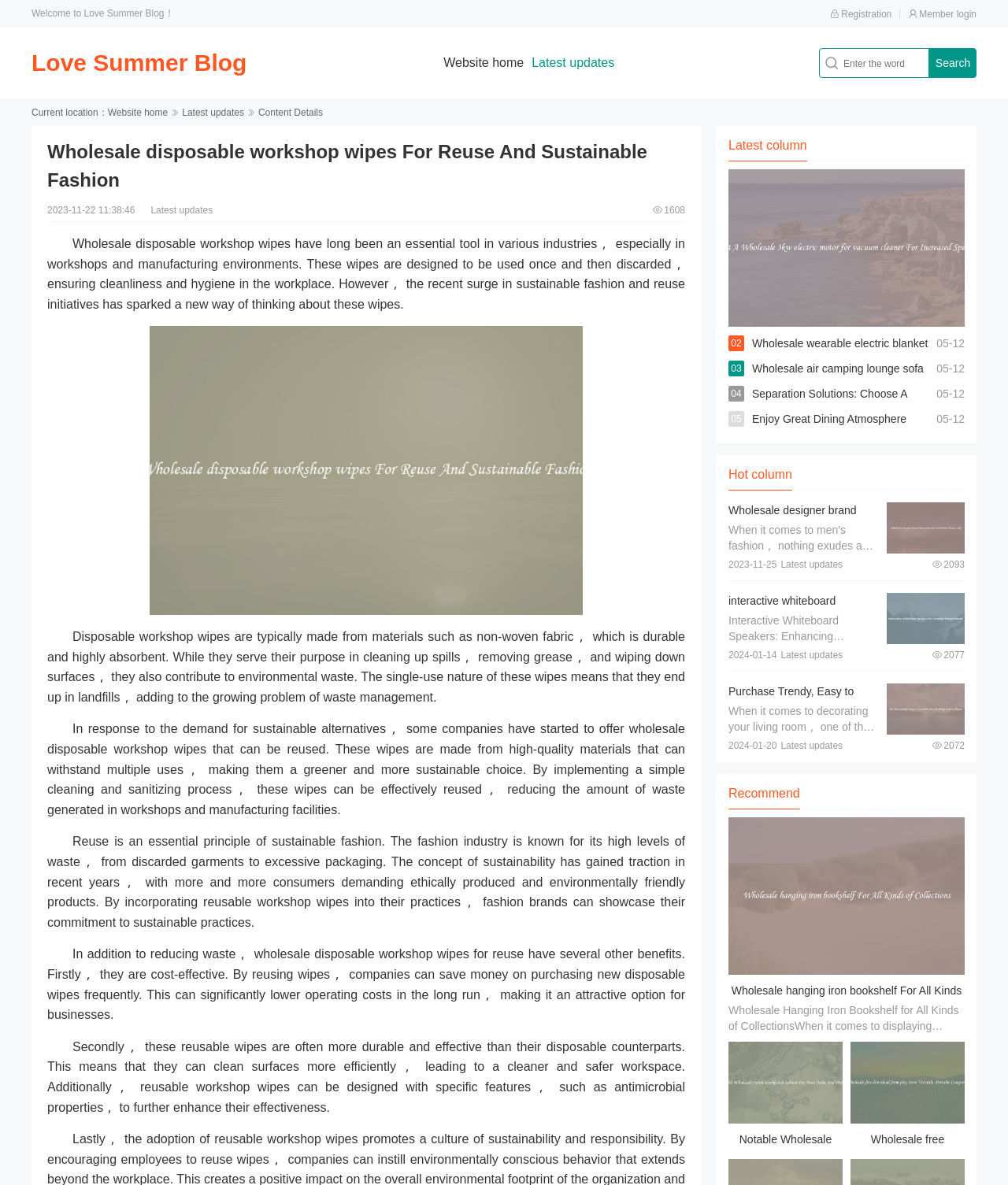Find and provide the bounding box coordinates for the UI element described here: "Search". The coordinates should be given as four float numbers between 0 and 1: [left, top, right, bottom].

[0.922, 0.041, 0.969, 0.066]